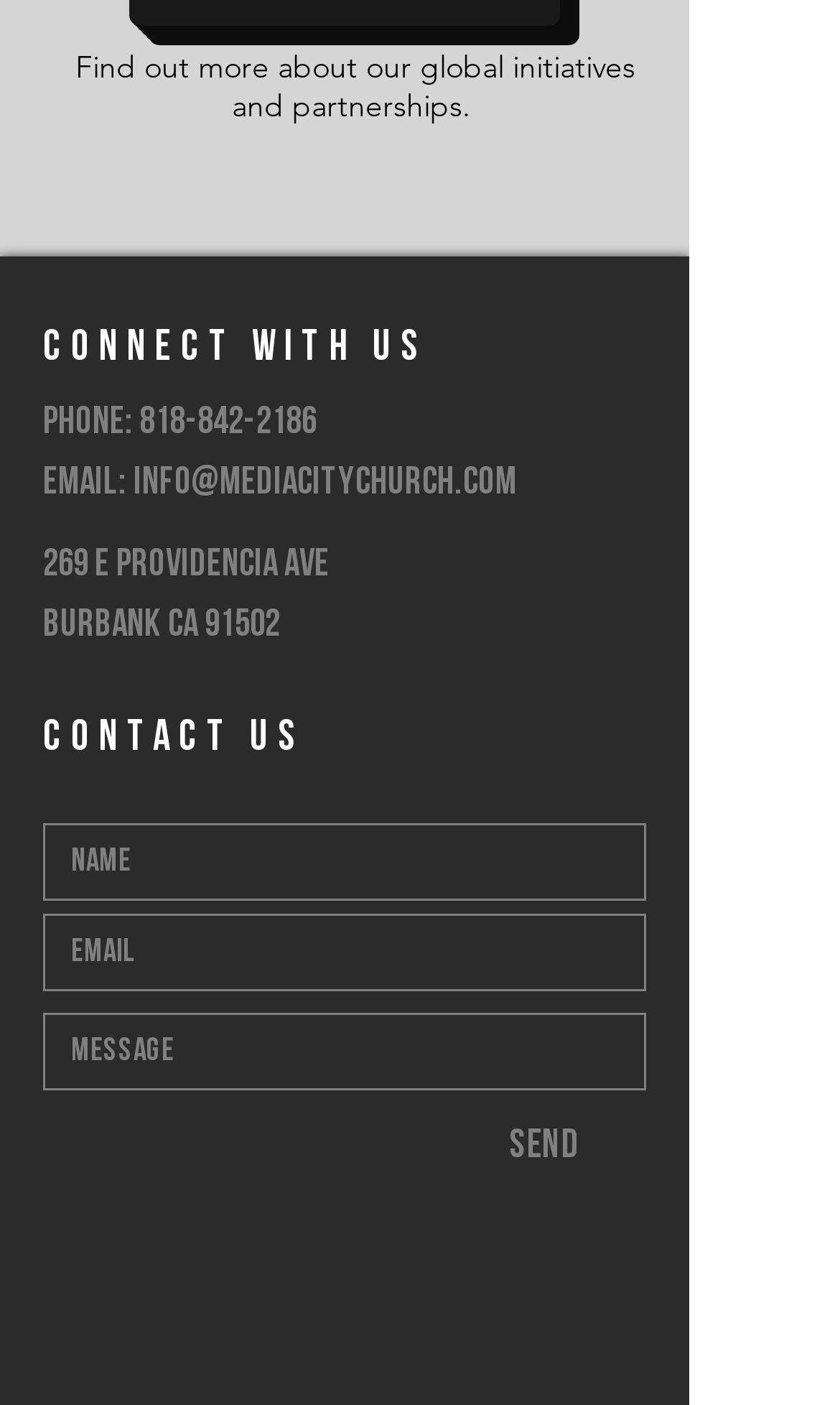What is the address of the church?
Using the image, respond with a single word or phrase.

269 E Providencia Ave, Burbank CA 91502